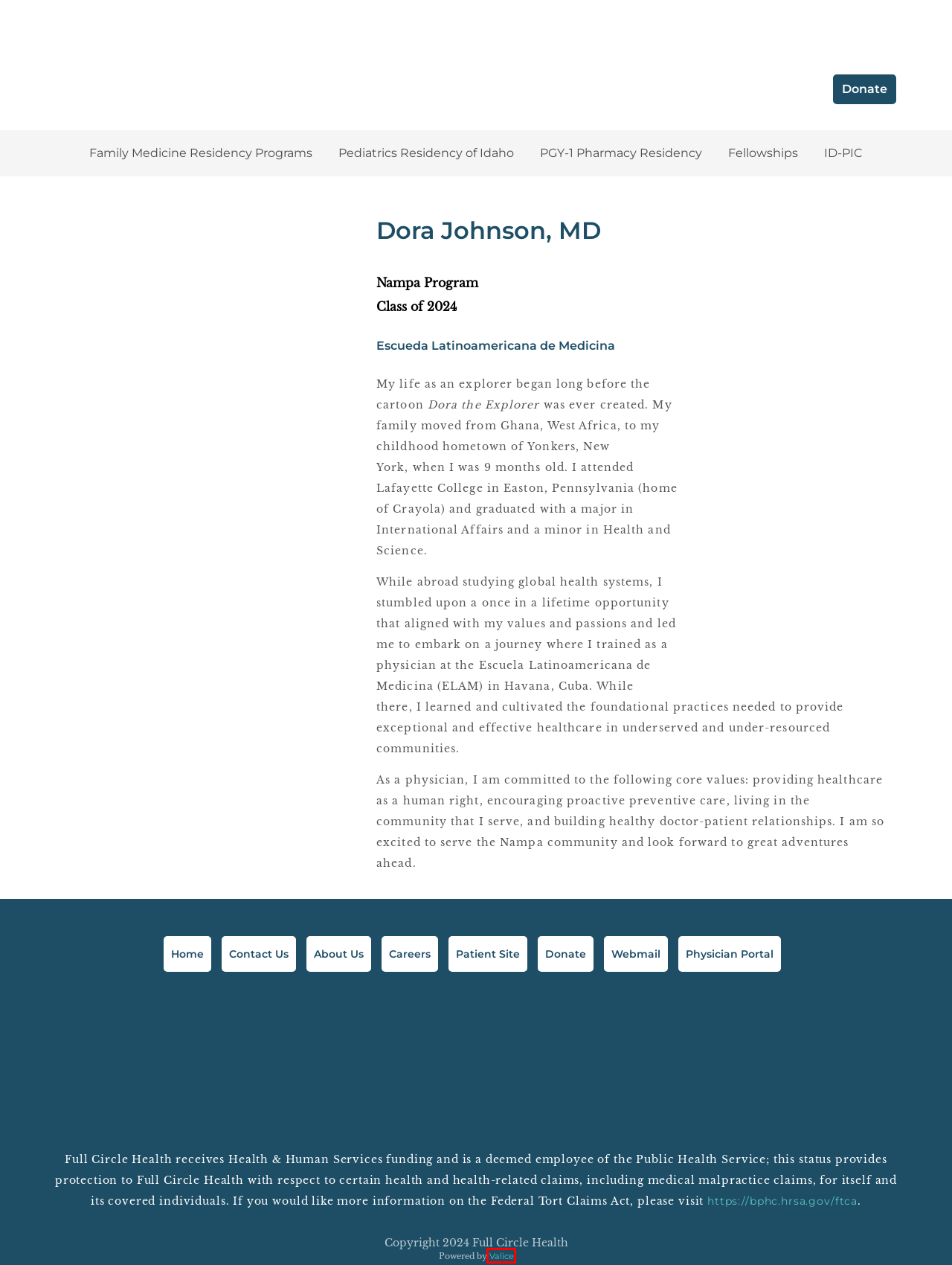You have a screenshot of a webpage with a red rectangle bounding box around a UI element. Choose the best description that matches the new page after clicking the element within the bounding box. The candidate descriptions are:
A. Full Circle Health - One of the original 11 Teaching Health Centers in the nation
B. Full Circle Health - Open Doors. Open Minds. Open Hearts.
C. Redirecting
D. Valice – Personalized Hosting & Support Services
E. PGY-1 Pharmacy Residency - Full Circle Health
F. Home - Full Circle Health
G. Current Job Postings - Full Circle Health
H. Error: Unable to display RD Web Access

D